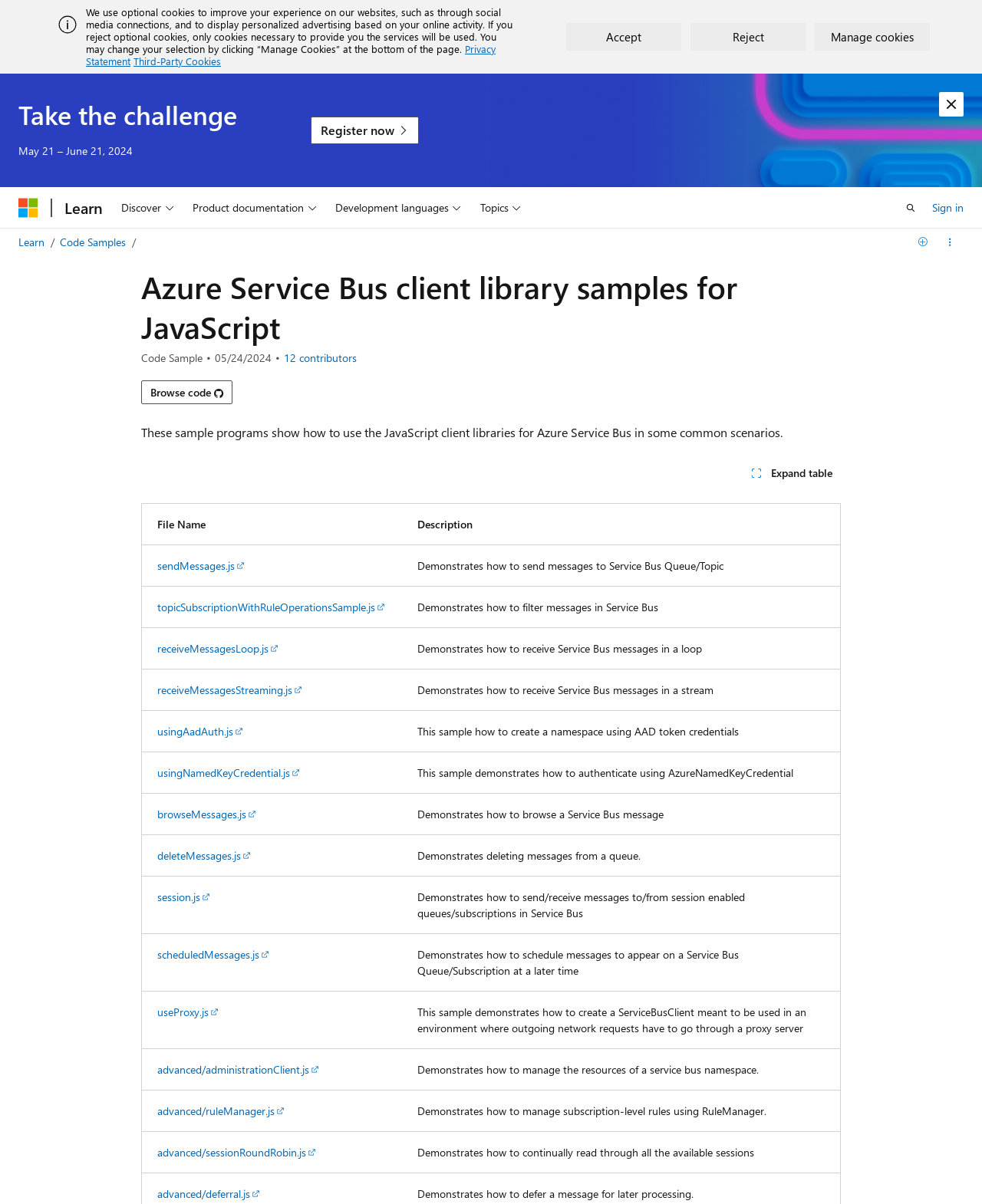Locate the bounding box coordinates of the element that needs to be clicked to carry out the instruction: "View code on GitHub". The coordinates should be given as four float numbers ranging from 0 to 1, i.e., [left, top, right, bottom].

[0.144, 0.316, 0.237, 0.336]